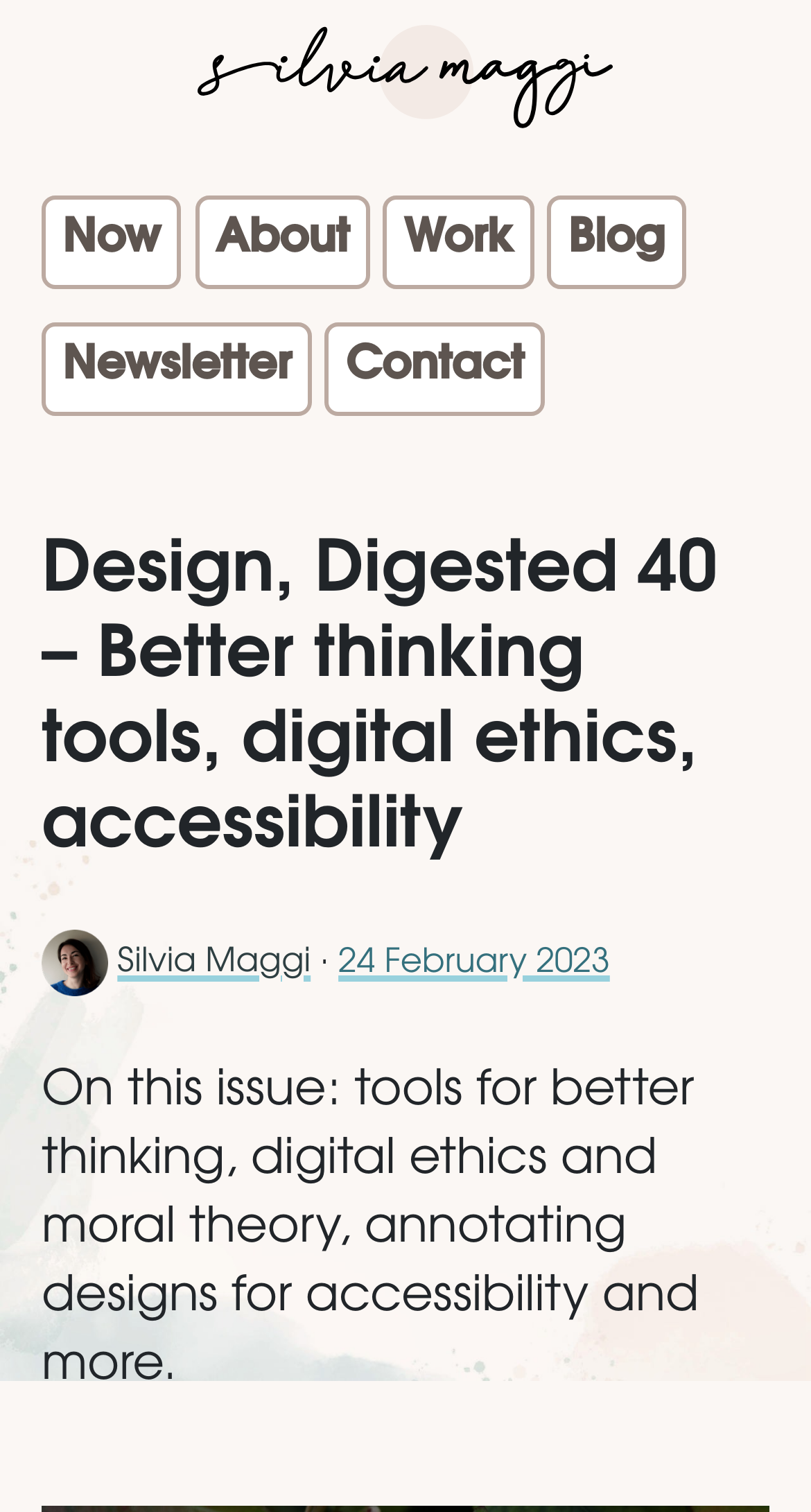Provide the bounding box coordinates of the area you need to click to execute the following instruction: "subscribe to the newsletter".

[0.051, 0.213, 0.385, 0.275]